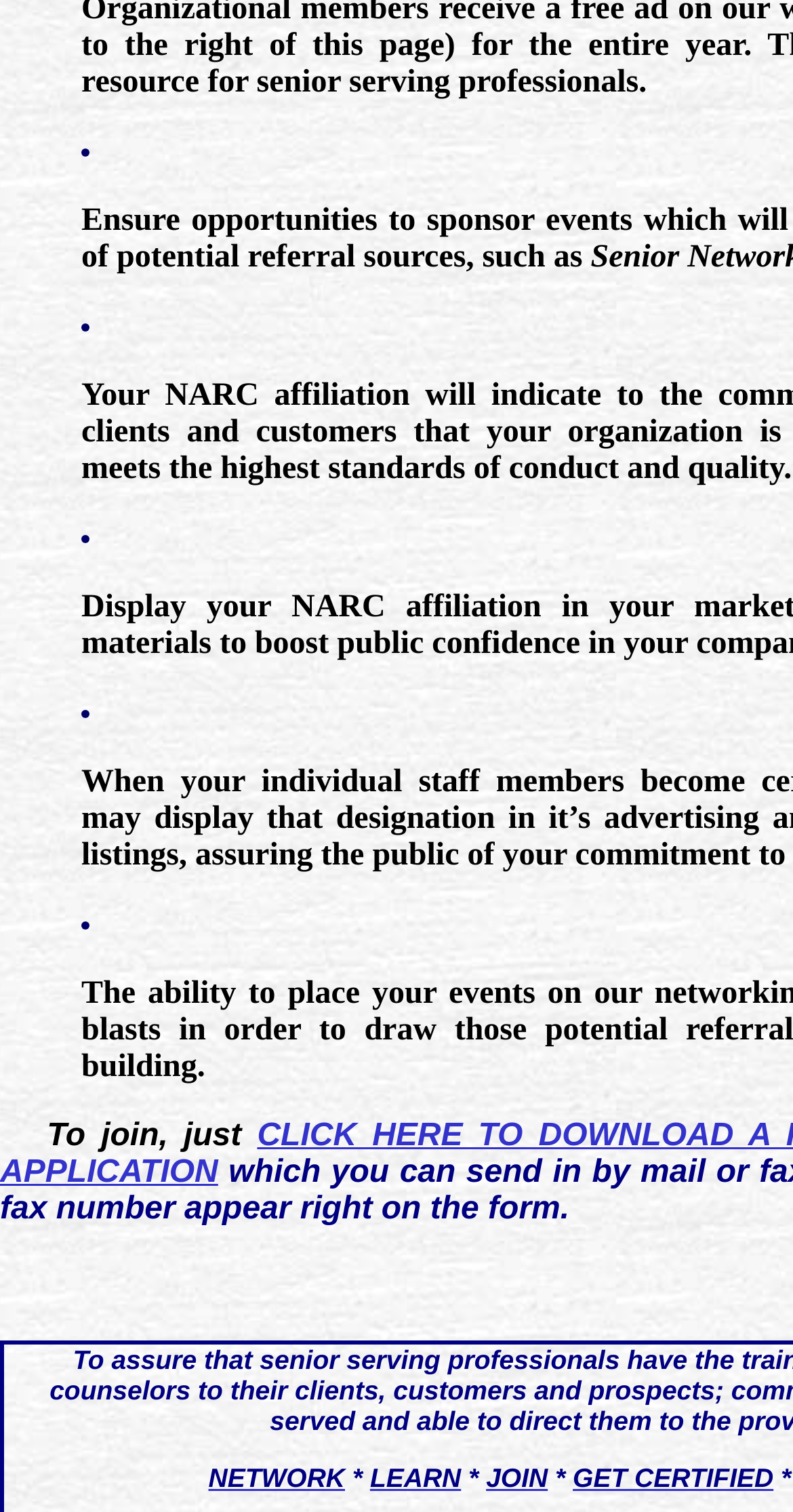Provide a single word or phrase answer to the question: 
What is the purpose of the list markers?

To highlight benefits